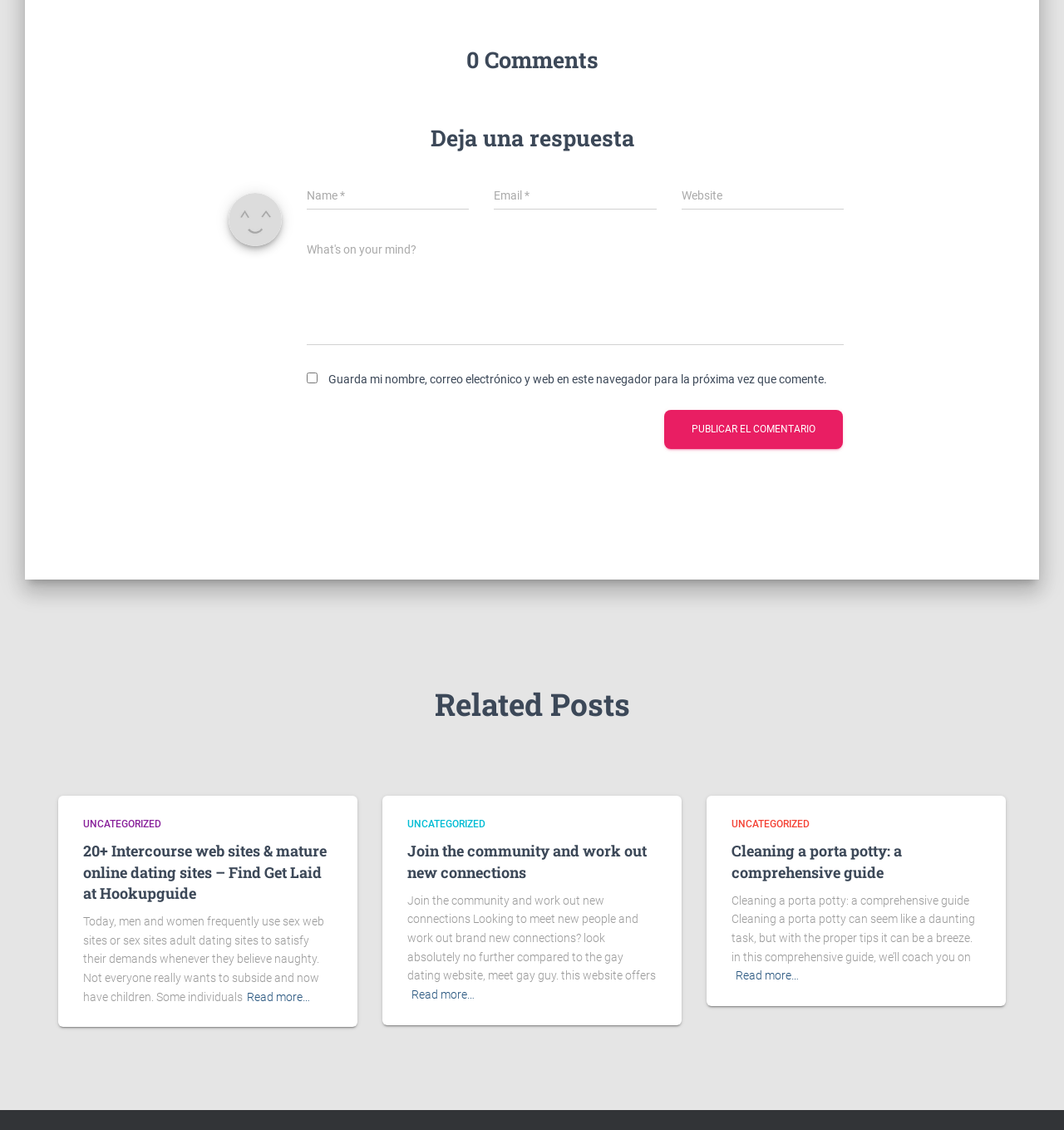Answer the question below with a single word or a brief phrase: 
How many related posts are listed on the webpage?

Three